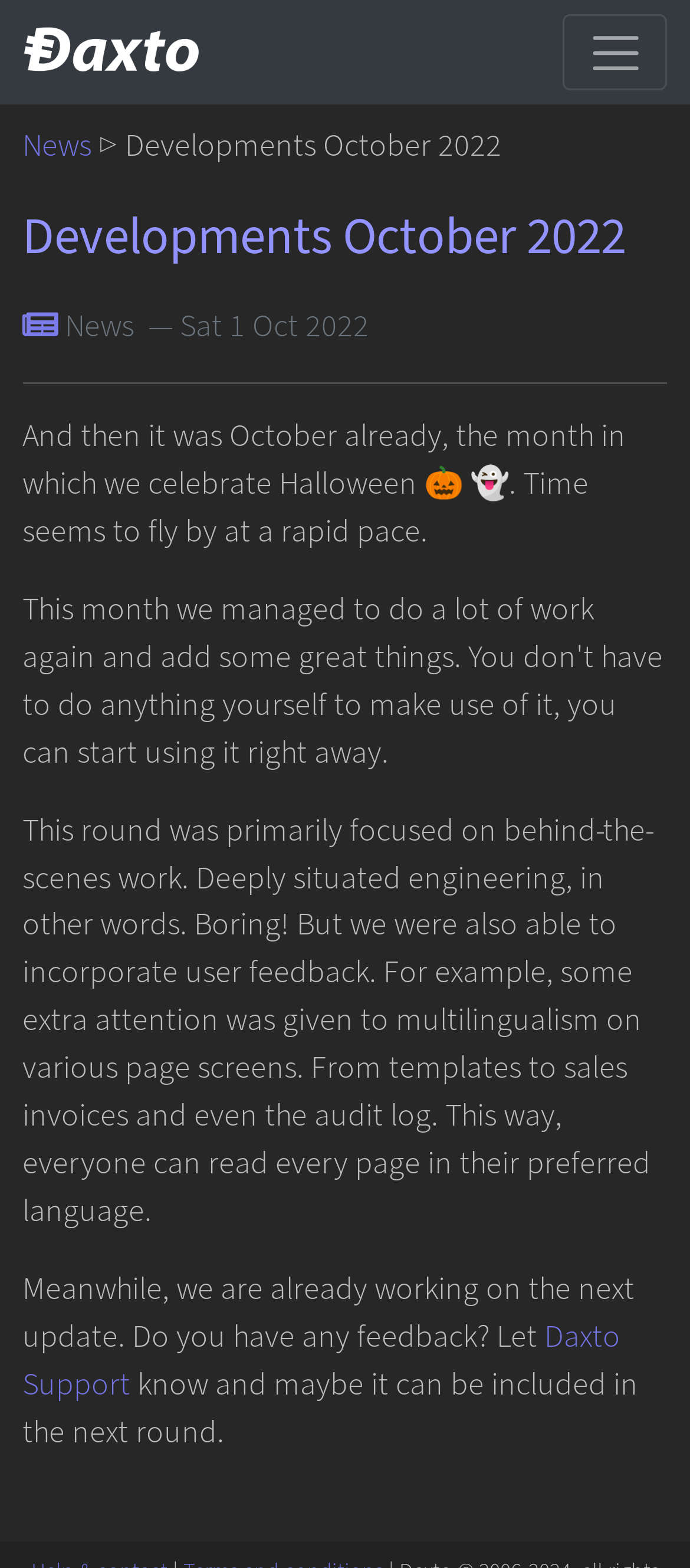What is the purpose of the update mentioned?
Provide a detailed and extensive answer to the question.

The purpose of the update mentioned can be found in the text 'This way, everyone can read every page in their preferred language.' which indicates that the update was focused on incorporating user feedback, specifically regarding multilingualism on various page screens.